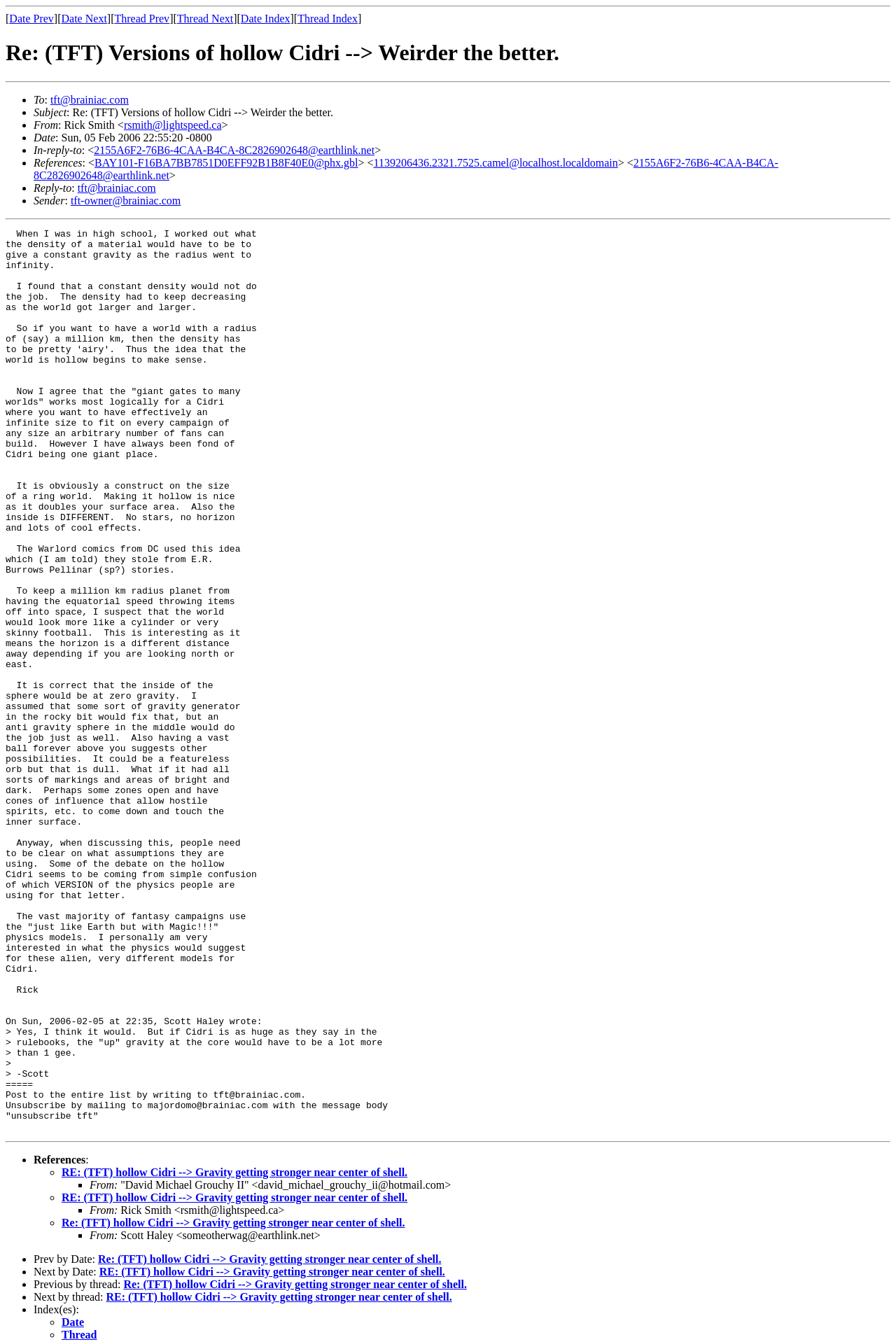Extract the text of the main heading from the webpage.

Re: (TFT) Versions of hollow Cidri --> Weirder the better.